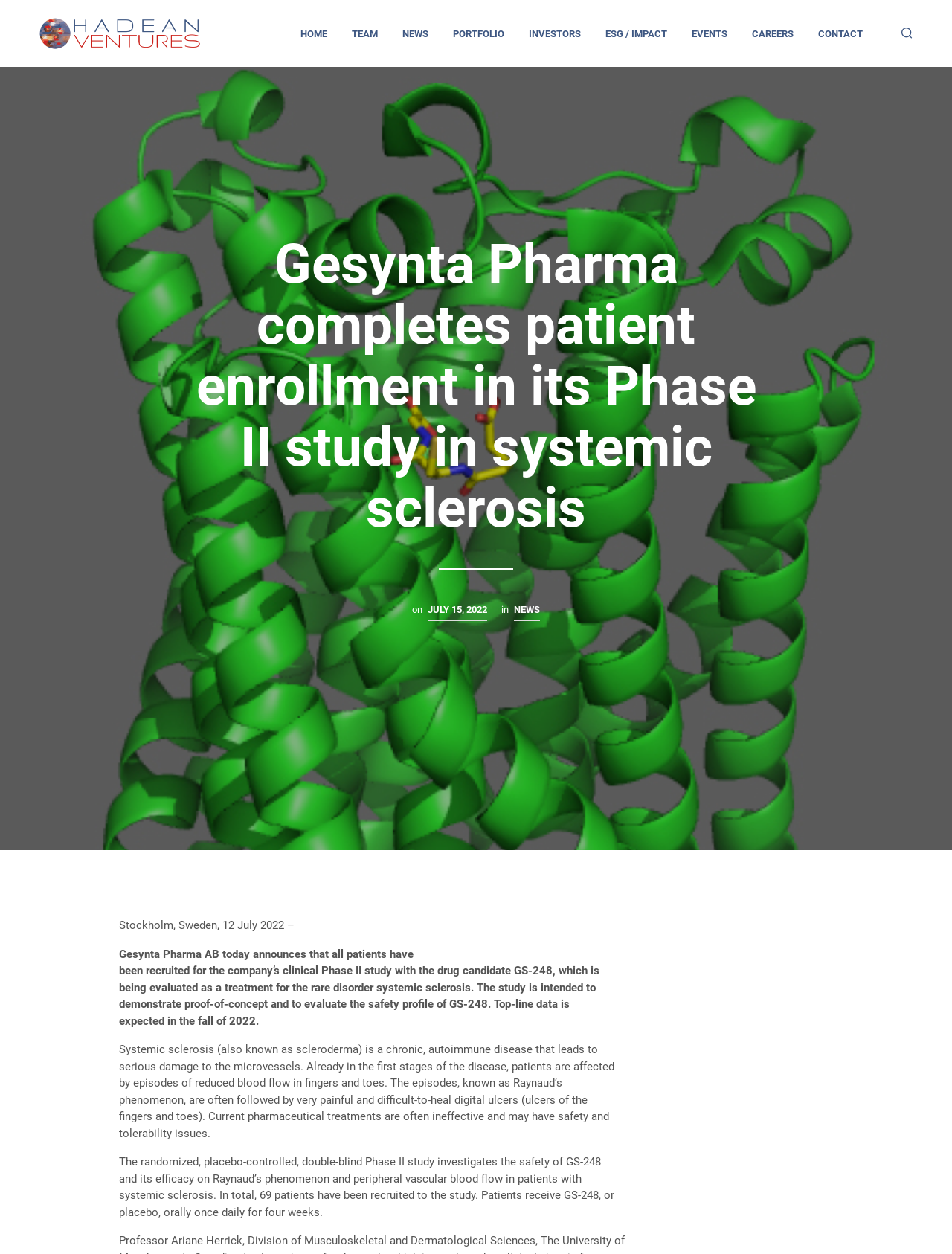Locate the bounding box of the UI element described by: "July 15, 2022" in the given webpage screenshot.

[0.449, 0.481, 0.512, 0.495]